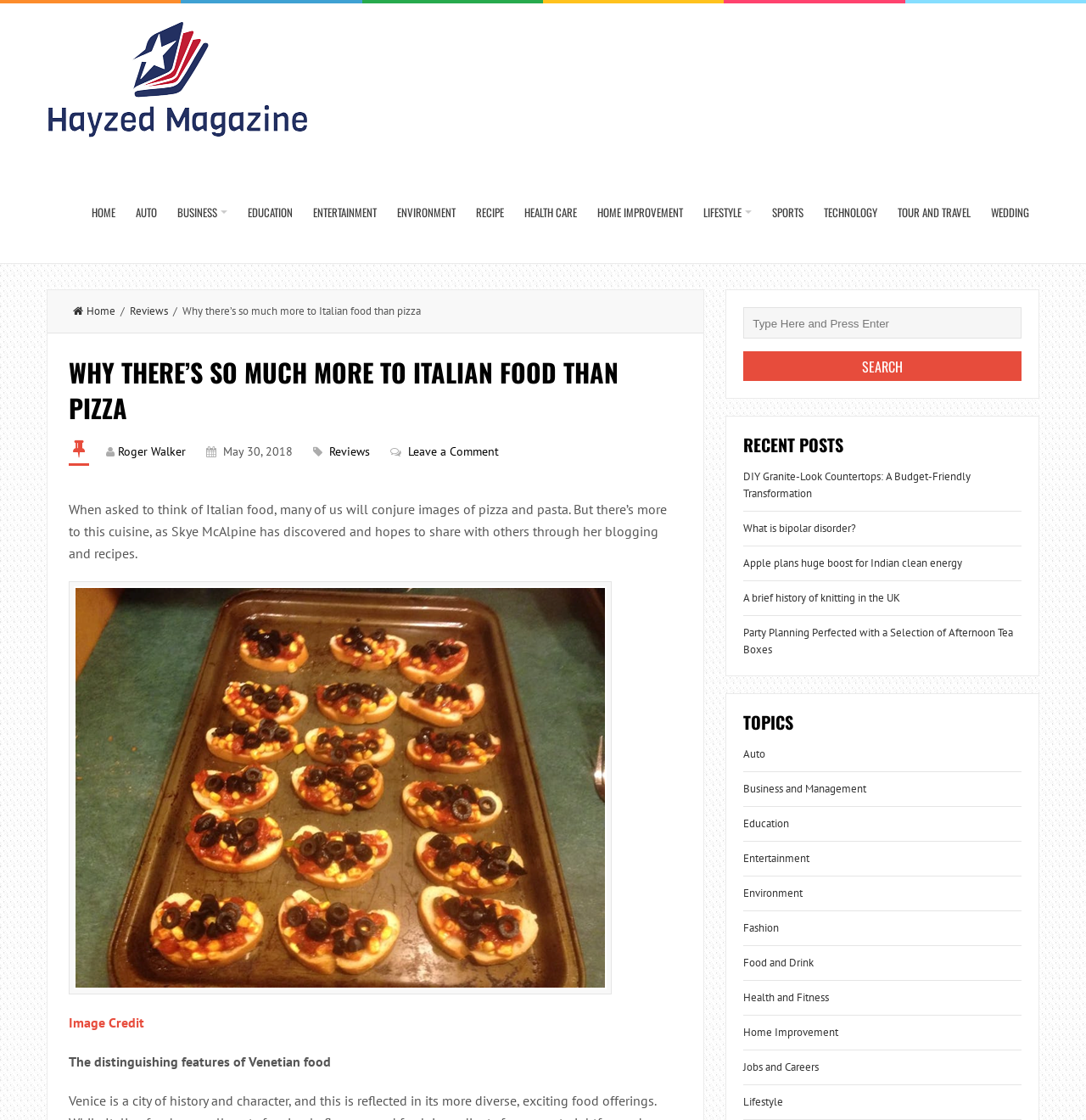Utilize the information from the image to answer the question in detail:
What are the topics listed in the sidebar?

The sidebar lists various categories, including Auto, Business and Management, Education, Entertainment, Environment, Fashion, Food and Drink, Health and Fitness, Home Improvement, Jobs and Careers, and Lifestyle, which are likely topics that can be found on the website.